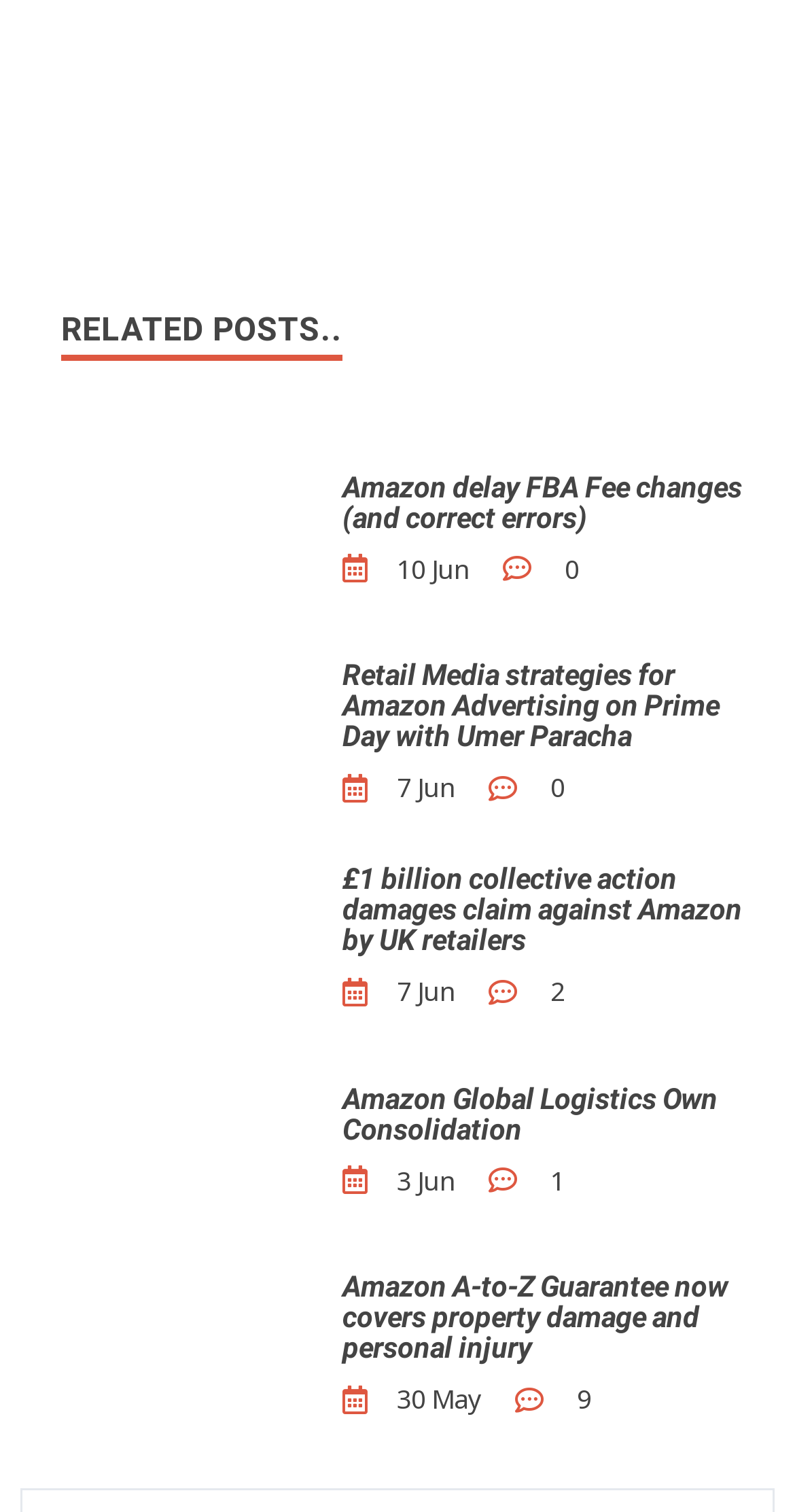Please pinpoint the bounding box coordinates for the region I should click to adhere to this instruction: "Read article about Retail Media strategies for Amazon Advertising on Prime Day".

[0.431, 0.437, 0.949, 0.498]